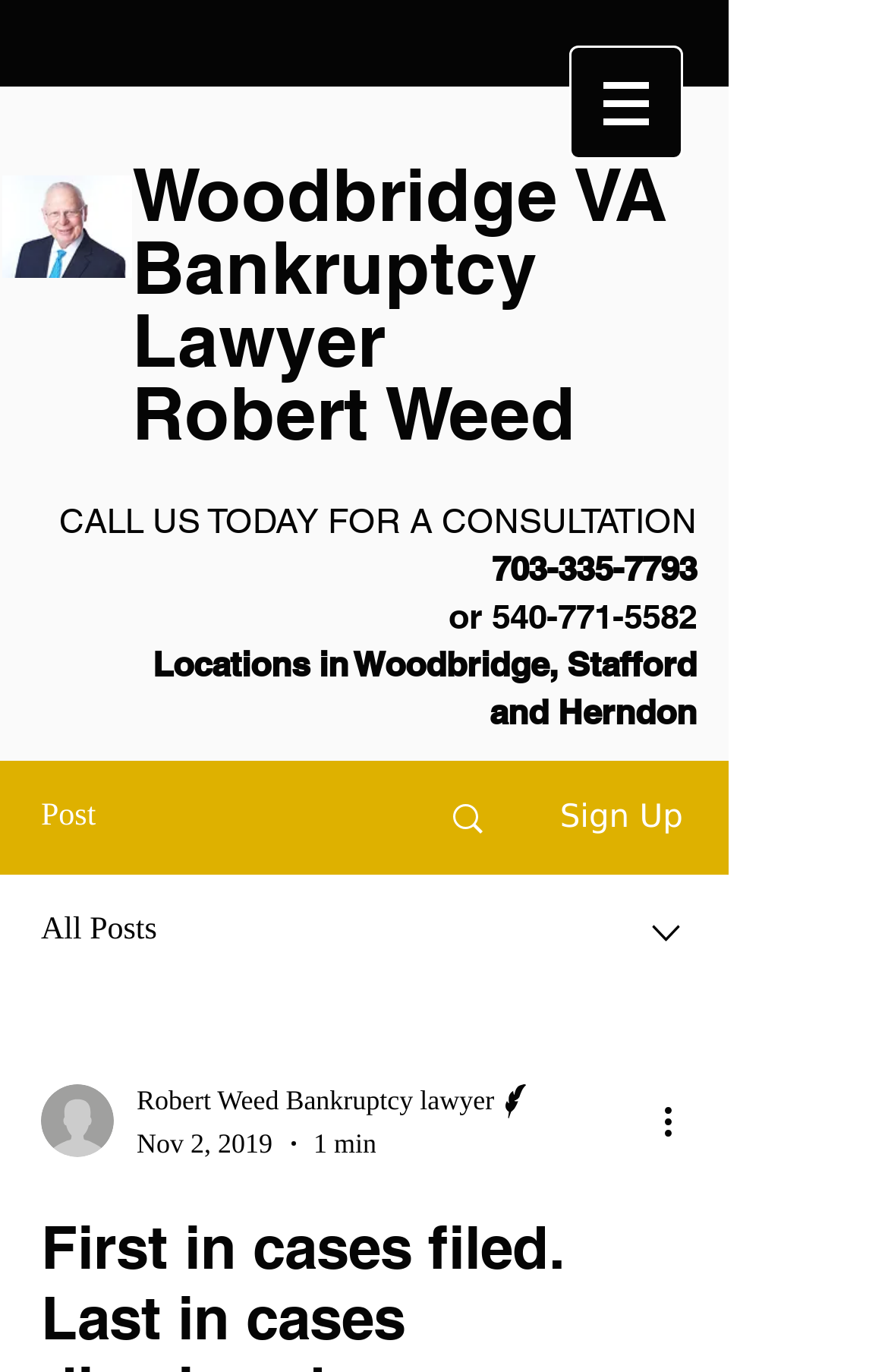Identify the bounding box coordinates for the UI element that matches this description: "703-335-7793".

[0.554, 0.4, 0.785, 0.428]